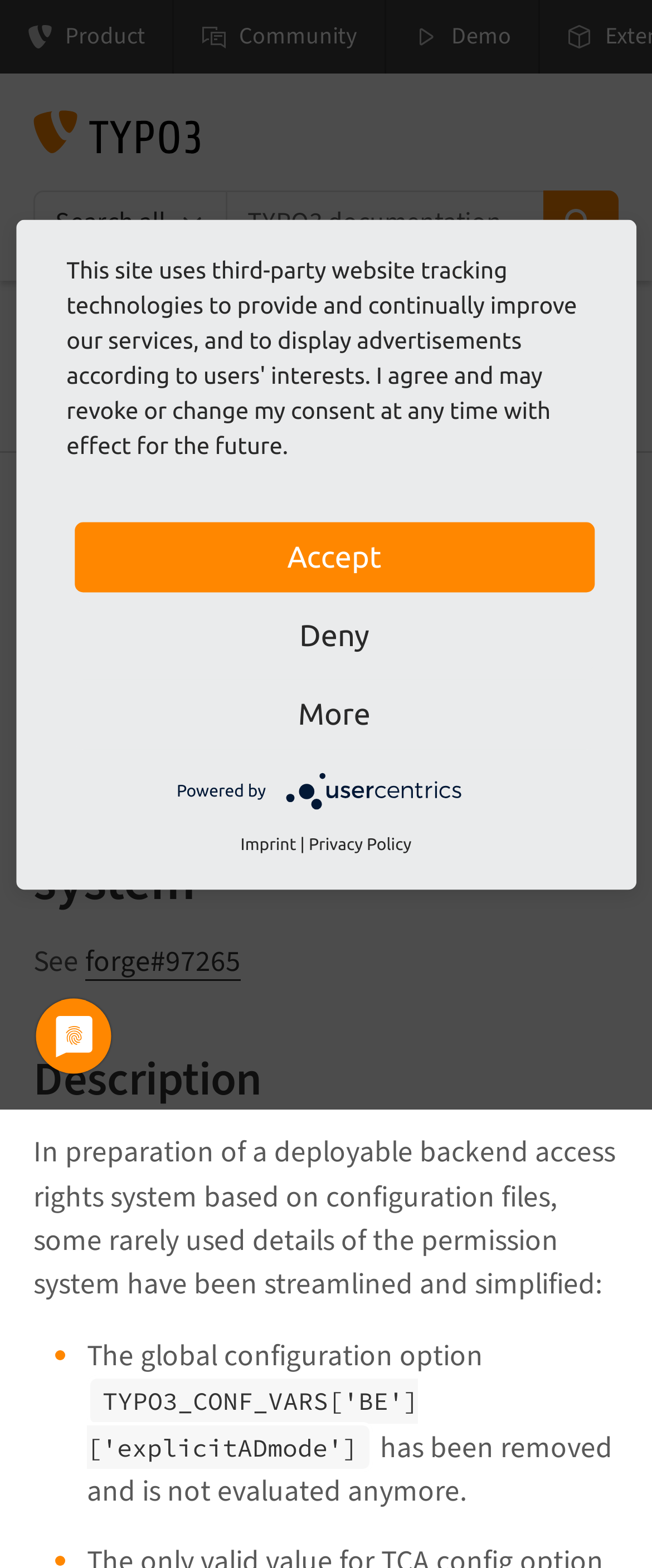Identify the bounding box coordinates for the element you need to click to achieve the following task: "Click on the 'TYPO3 Core' breadcrumb". Provide the bounding box coordinates as four float numbers between 0 and 1, in the form [left, top, right, bottom].

[0.051, 0.324, 0.256, 0.347]